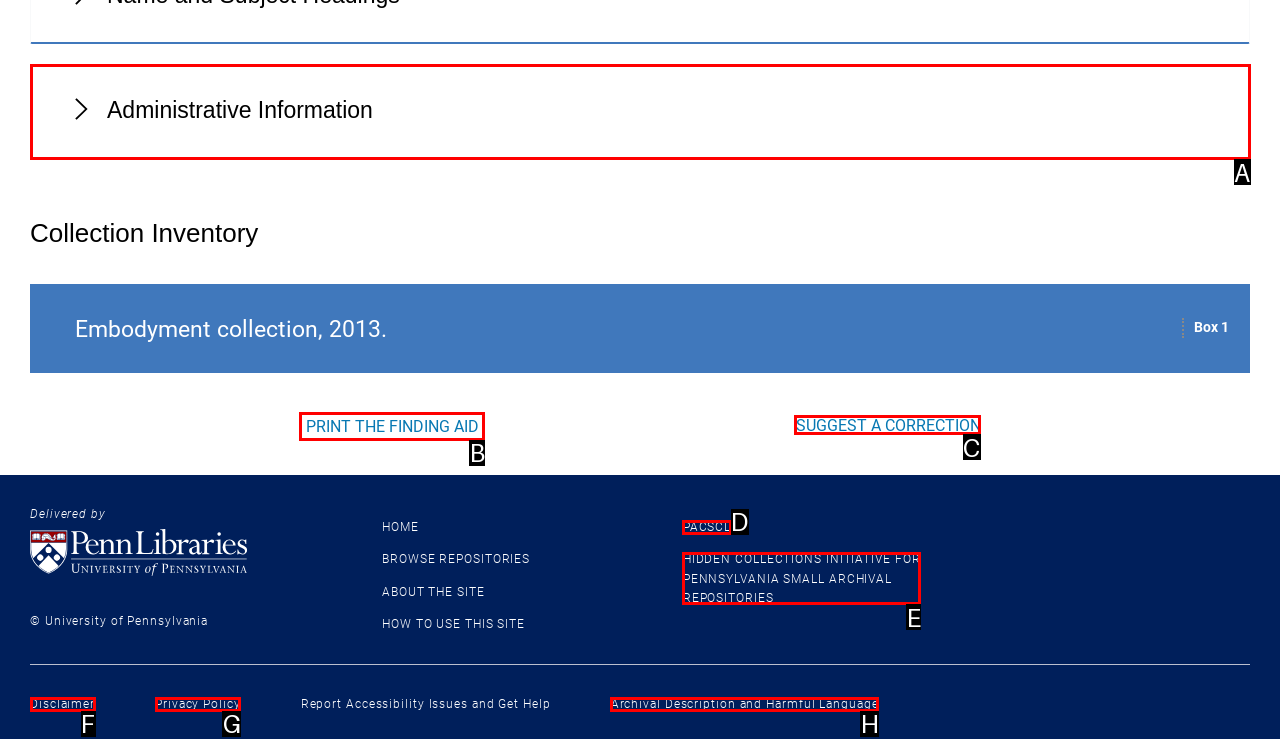Determine which HTML element to click for this task: Suggest a correction Provide the letter of the selected choice.

C